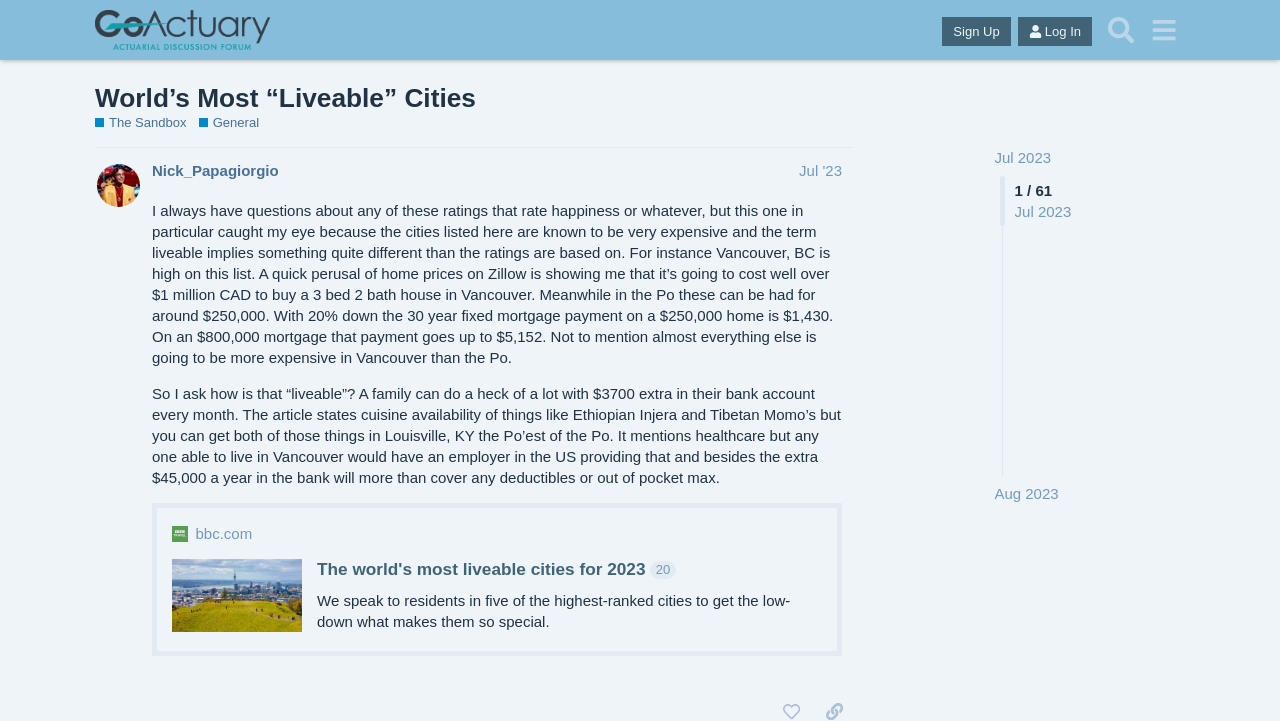How many buttons are in the top navigation bar?
Provide an in-depth answer to the question, covering all aspects.

The top navigation bar contains four buttons: 'Sign Up', 'Log In', 'Search', and 'menu'.